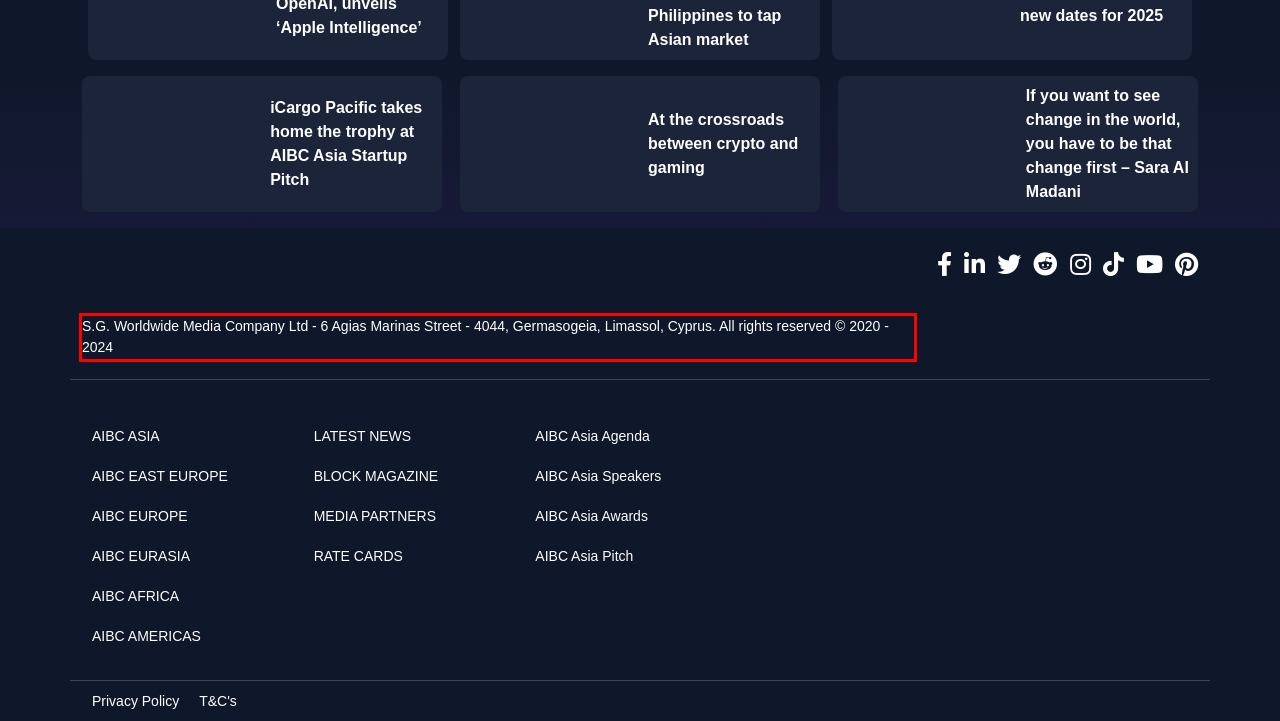Analyze the red bounding box in the provided webpage screenshot and generate the text content contained within.

S.G. Worldwide Media Company Ltd - 6 Agias Marinas Street - 4044, Germasogeia, Limassol, Cyprus. All rights reserved © 2020 - 2024